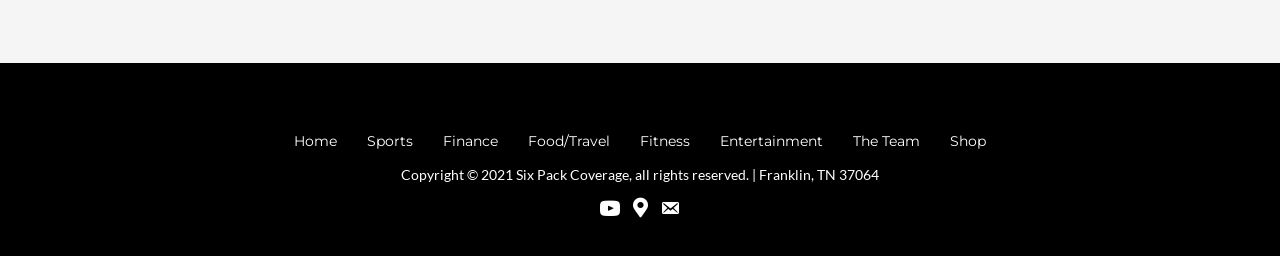Given the element description The Team, identify the bounding box coordinates for the UI element on the webpage screenshot. The format should be (top-left x, top-left y, bottom-right x, bottom-right y), with values between 0 and 1.

[0.659, 0.486, 0.727, 0.619]